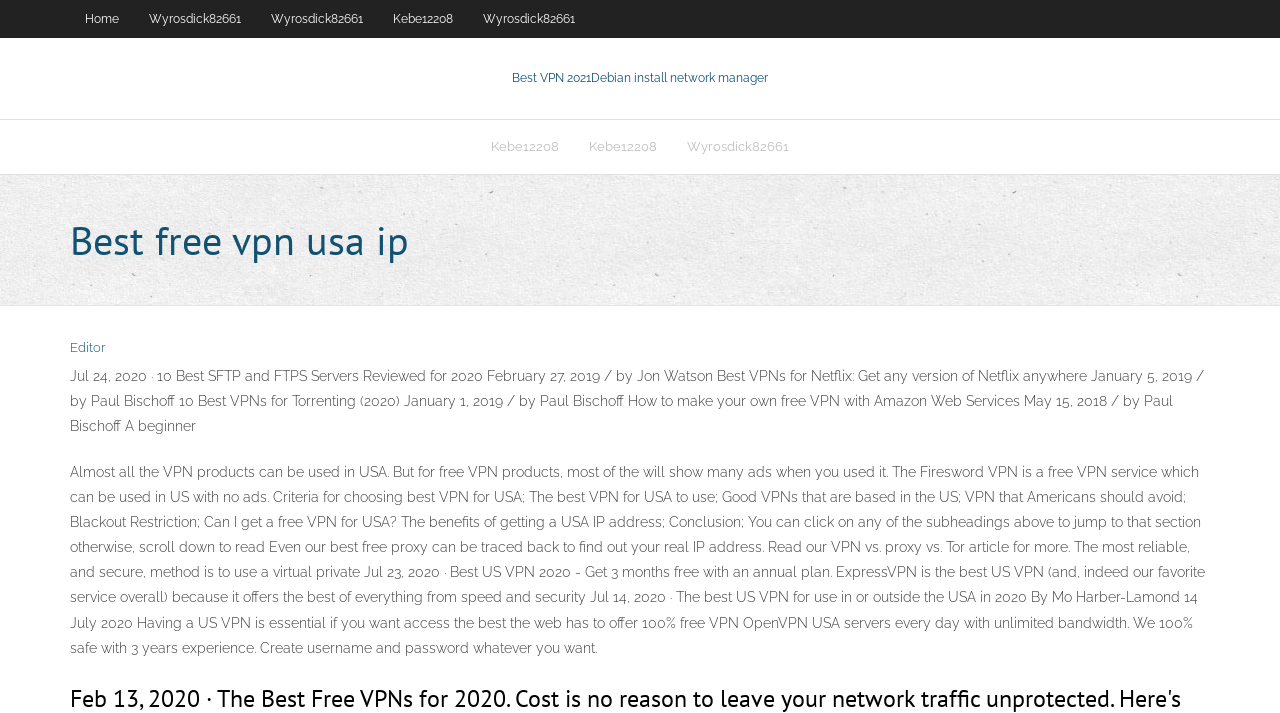Examine the image carefully and respond to the question with a detailed answer: 
What is the difference between VPN and proxy?

The webpage mentions that VPN is more reliable and secure than proxy, and it is recommended to use VPN instead of proxy for online security.